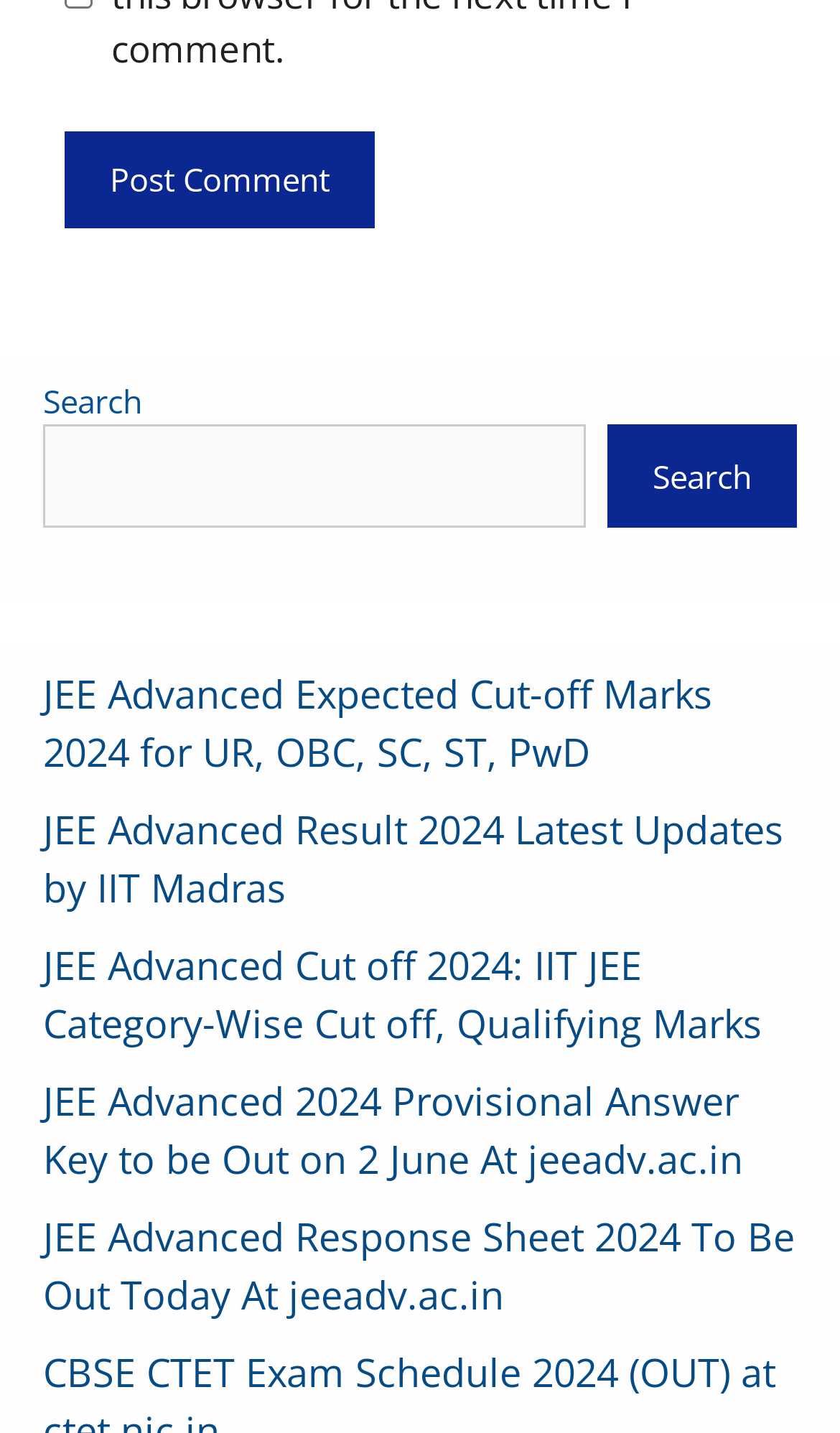What is the position of the search box on the webpage?
Using the image as a reference, answer with just one word or a short phrase.

Top-right